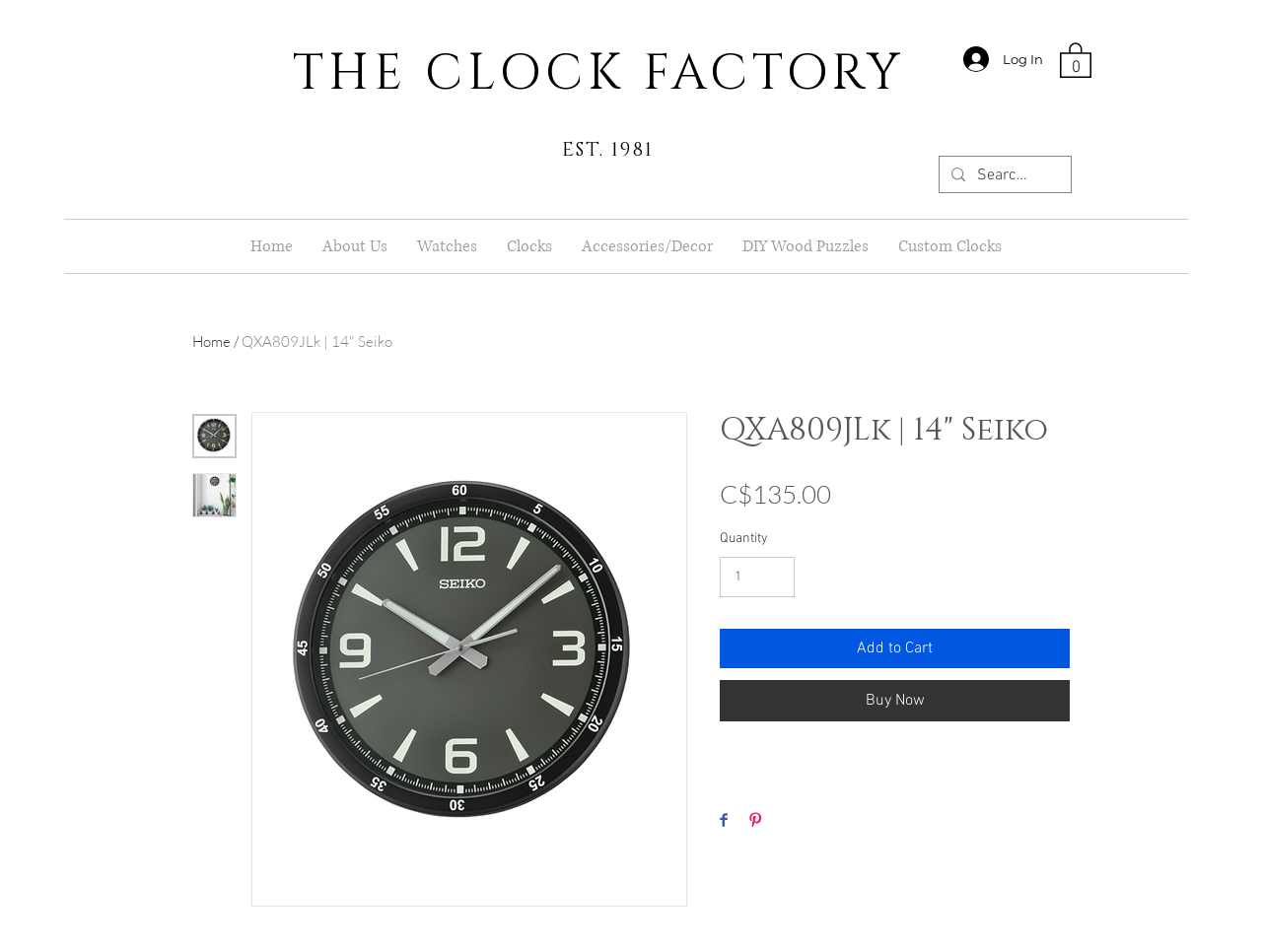From the given element description: "About Us", find the bounding box for the UI element. Provide the coordinates as four float numbers between 0 and 1, in the order [left, top, right, bottom].

[0.244, 0.231, 0.319, 0.287]